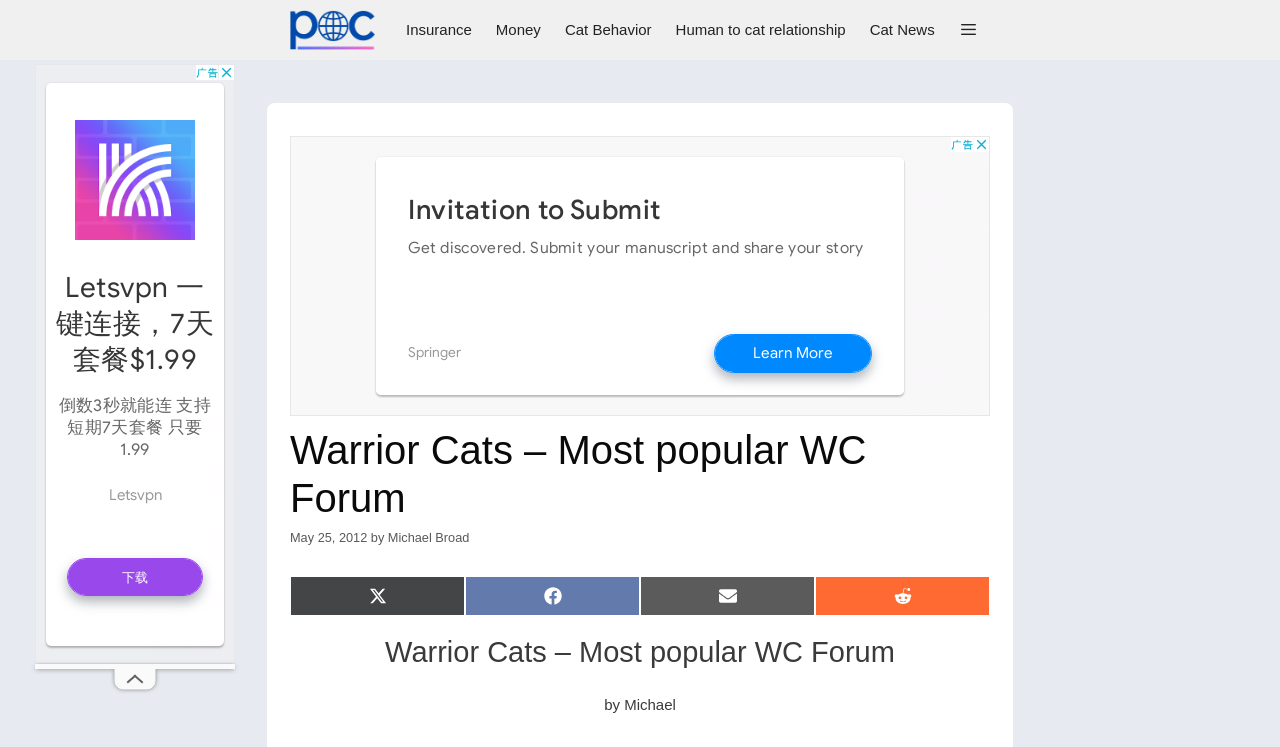Utilize the information from the image to answer the question in detail:
Who is the author of this forum?

The author of this forum is Michael Broad, which can be inferred from the link 'Michael Broad' in the navigation section and the text 'by Michael Broad' in the heading section.